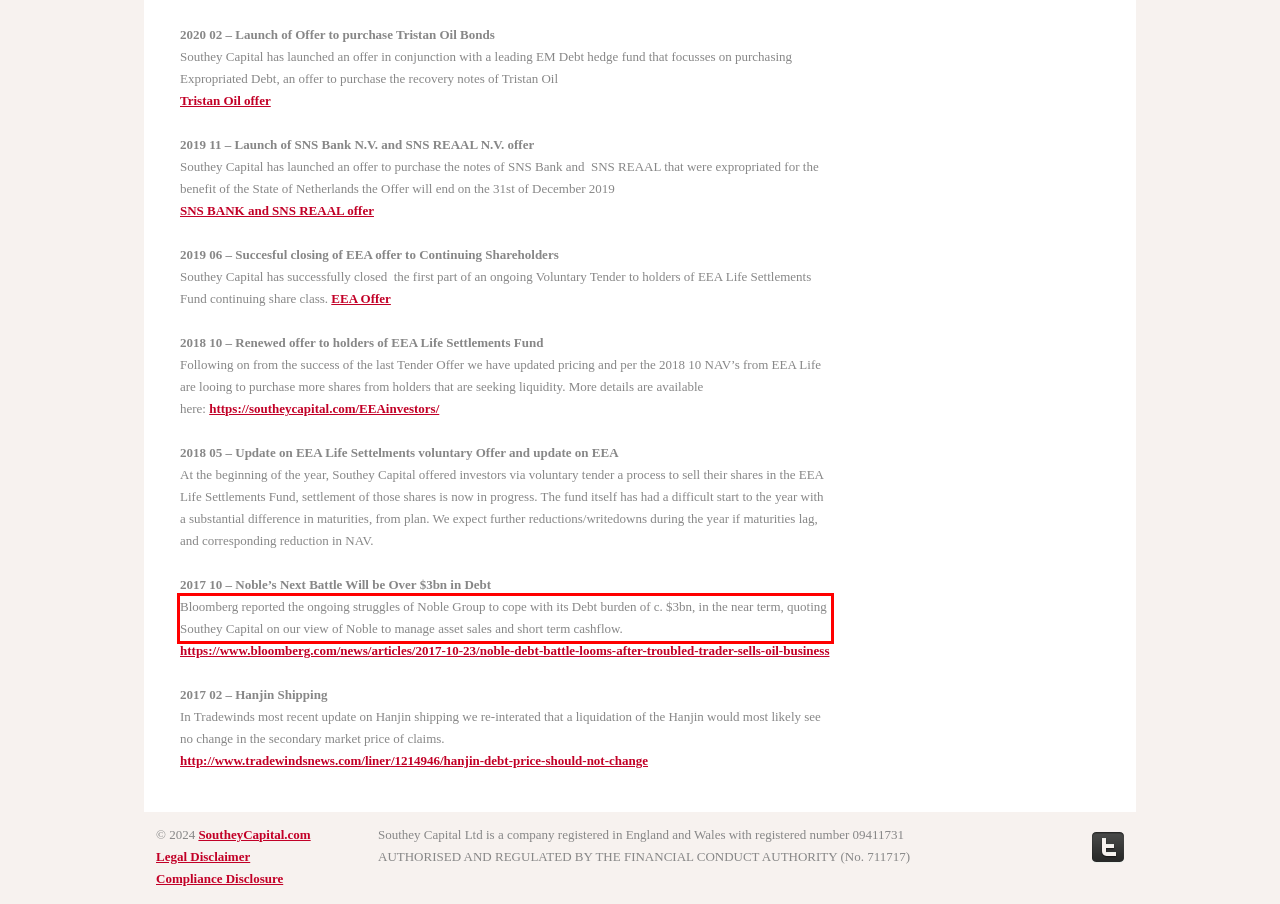You are presented with a screenshot containing a red rectangle. Extract the text found inside this red bounding box.

Bloomberg reported the ongoing struggles of Noble Group to cope with its Debt burden of c. $3bn, in the near term, quoting Southey Capital on our view of Noble to manage asset sales and short term cashflow.